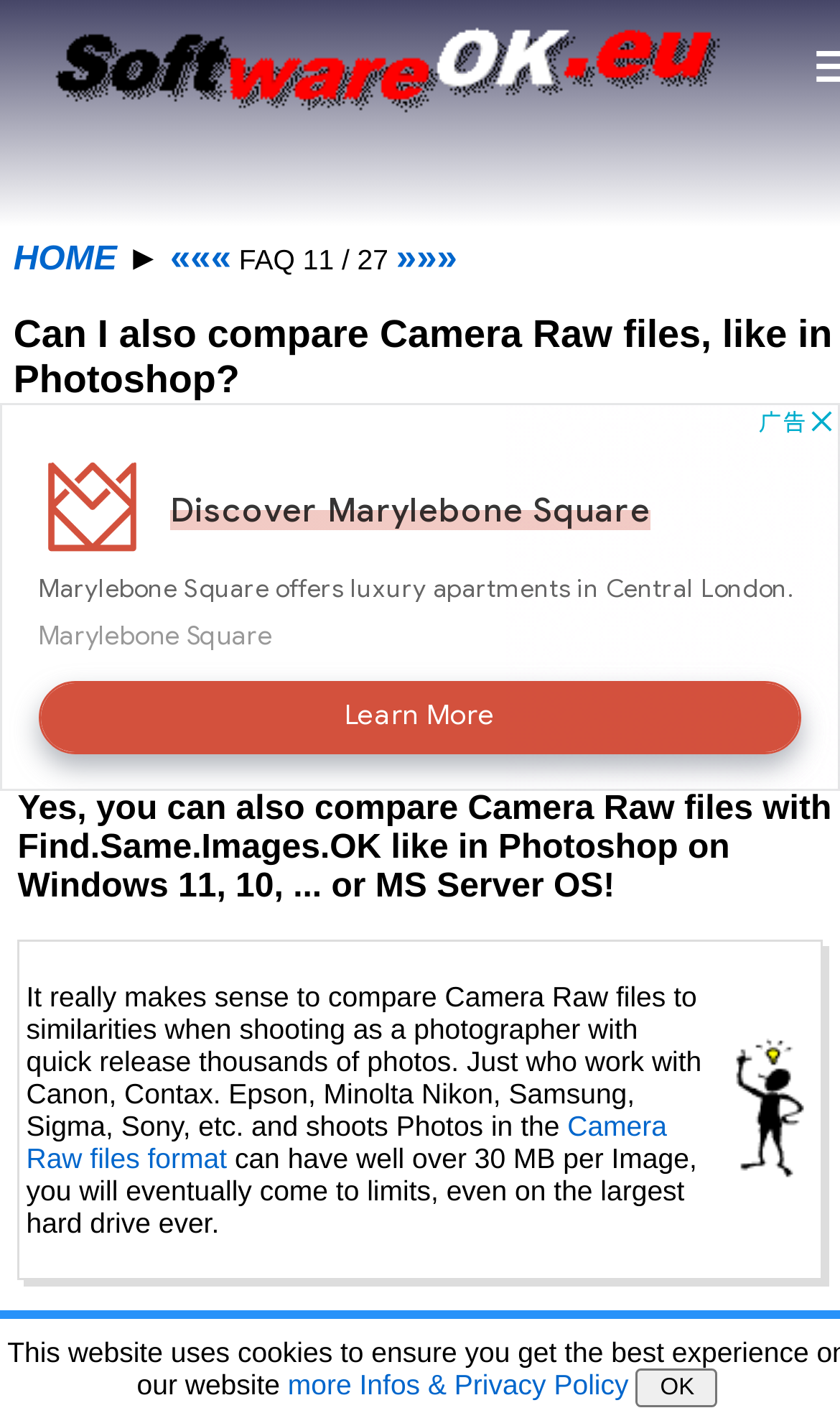Respond with a single word or phrase to the following question:
Why is it important to compare Camera Raw files?

To find similarities